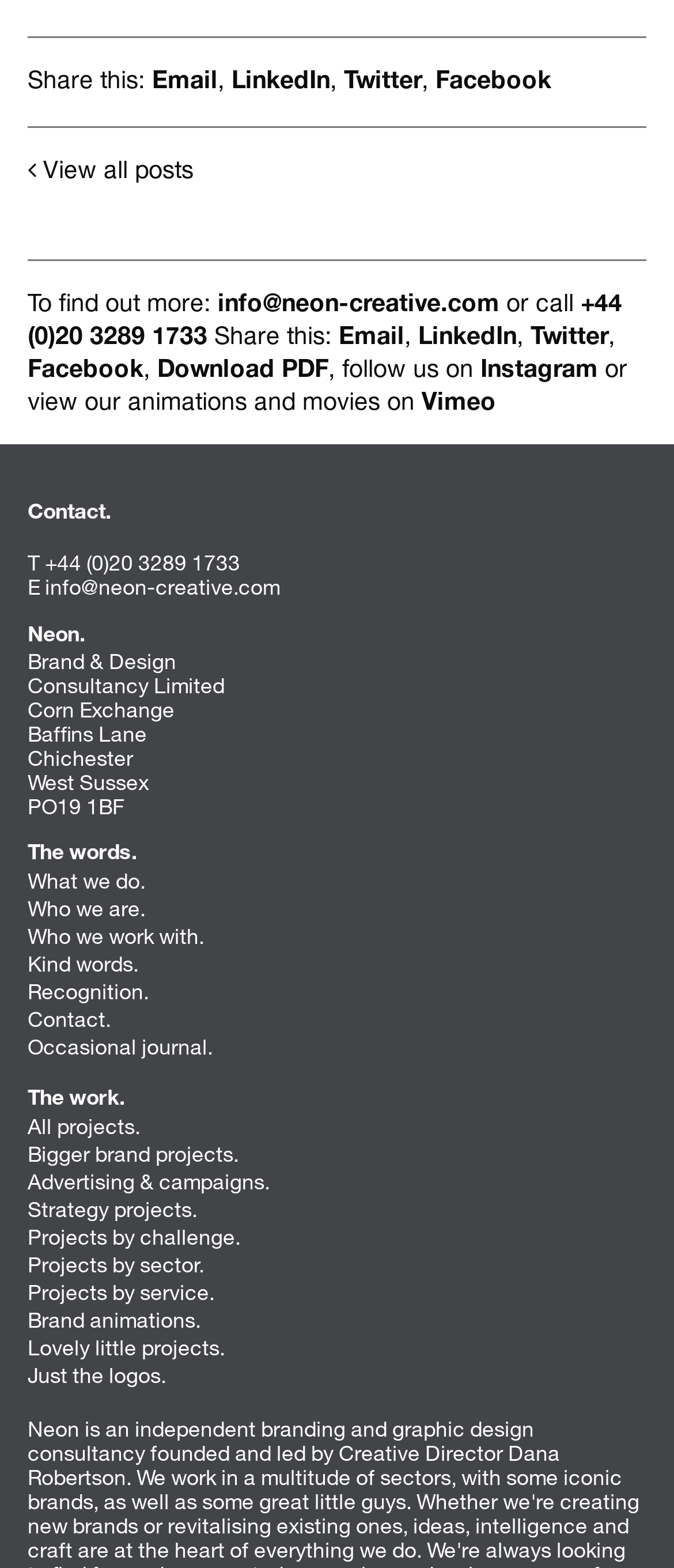Locate the bounding box coordinates of the element I should click to achieve the following instruction: "Contact us via info@neon-creative.com".

[0.323, 0.187, 0.741, 0.203]